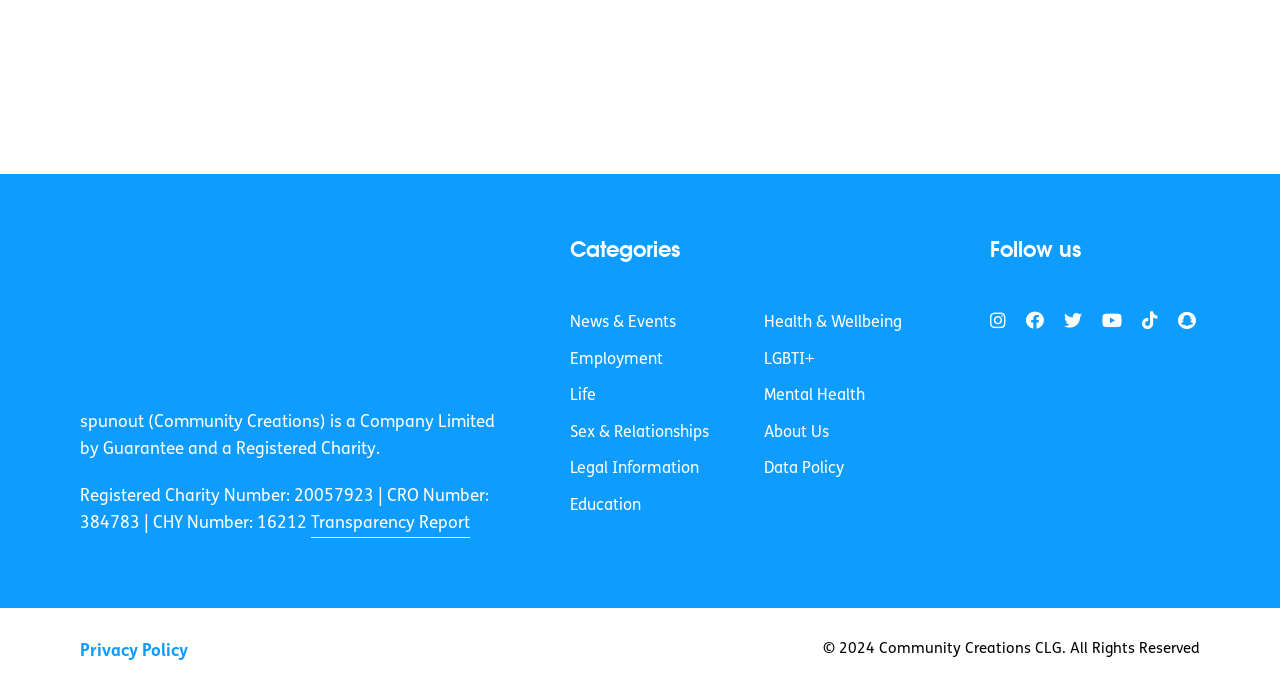Identify the bounding box coordinates of the element to click to follow this instruction: 'View the News & Events category'. Ensure the coordinates are four float values between 0 and 1, provided as [left, top, right, bottom].

[0.445, 0.447, 0.528, 0.485]